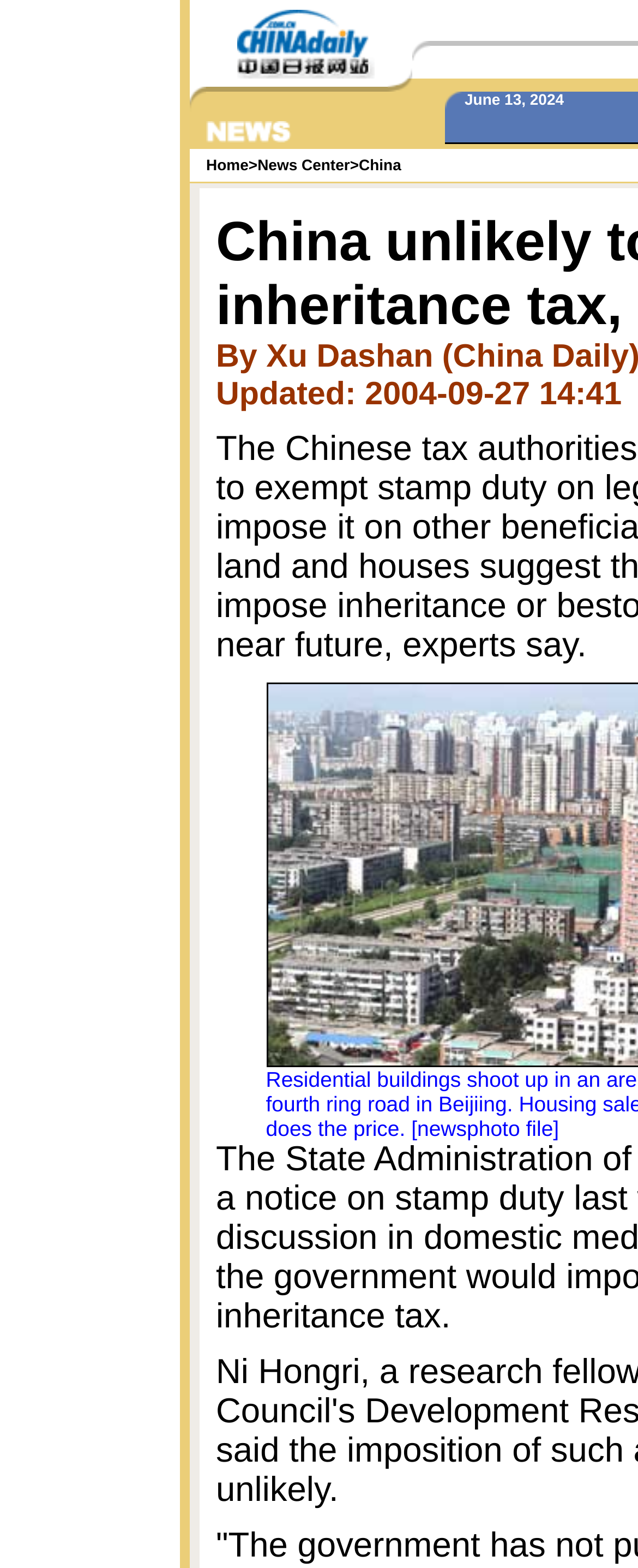Given the following UI element description: "China", find the bounding box coordinates in the webpage screenshot.

[0.562, 0.1, 0.629, 0.111]